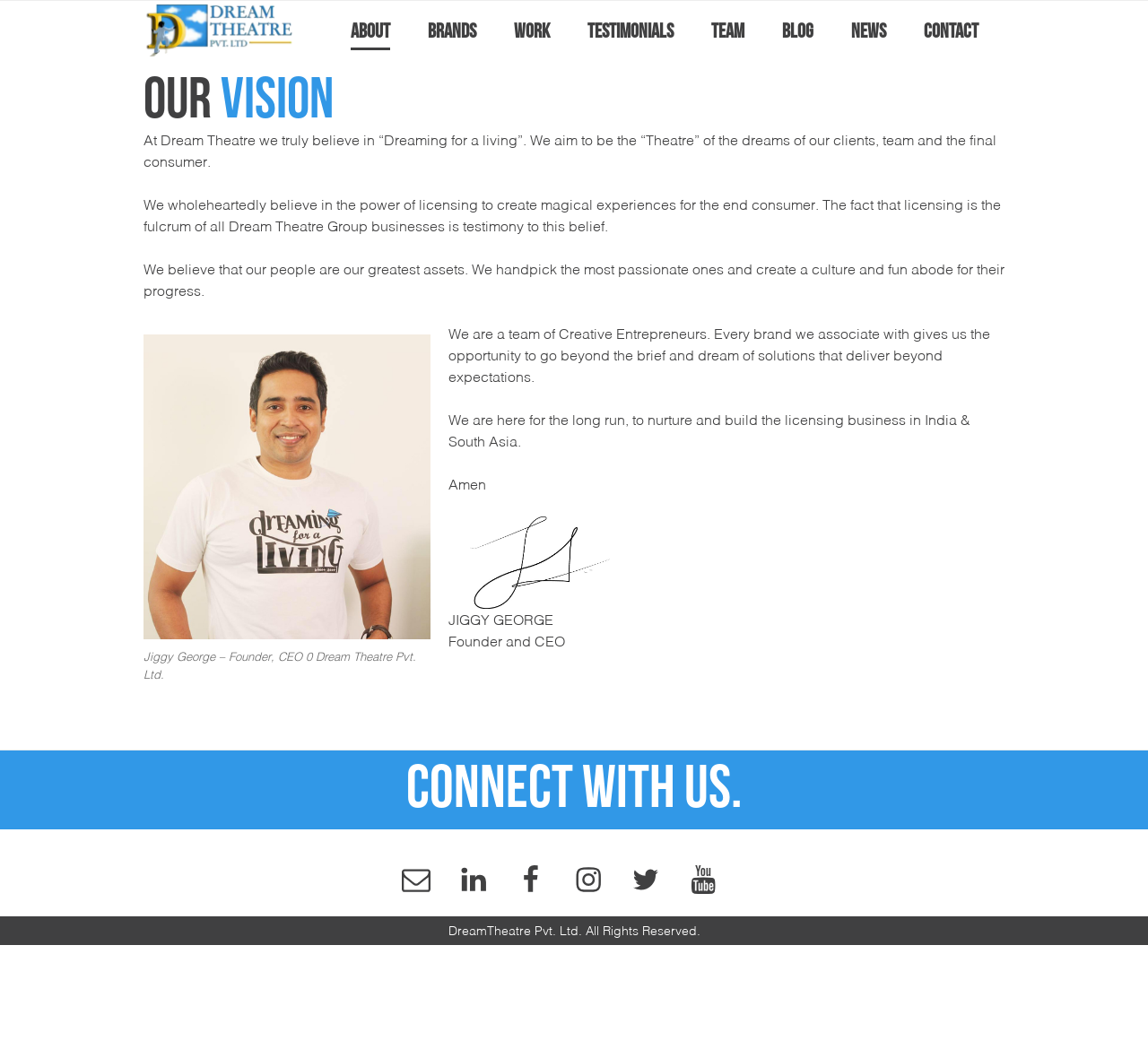Extract the bounding box coordinates of the UI element described by: "Work". The coordinates should include four float numbers ranging from 0 to 1, e.g., [left, top, right, bottom].

[0.447, 0.016, 0.479, 0.047]